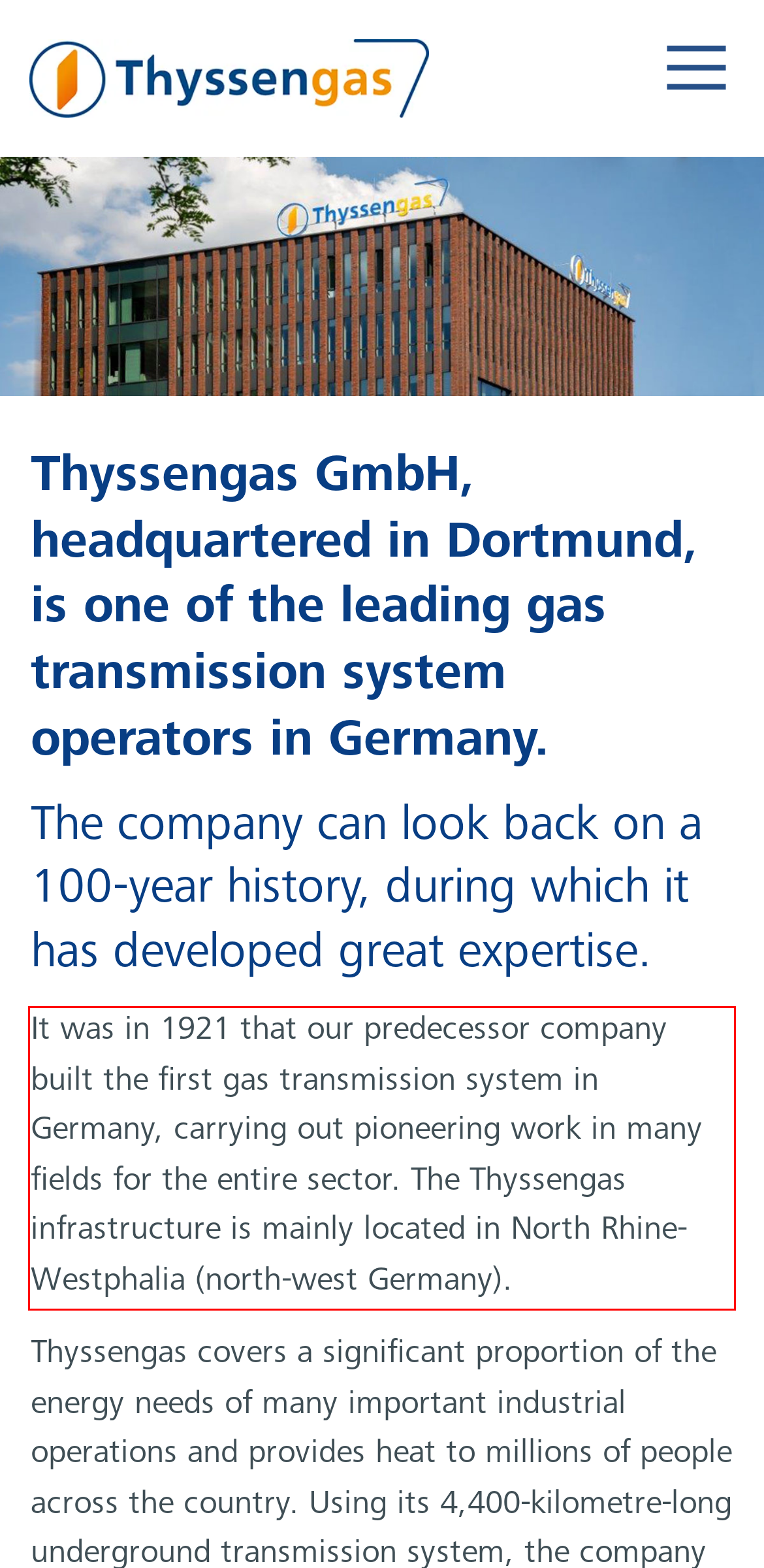You are given a webpage screenshot with a red bounding box around a UI element. Extract and generate the text inside this red bounding box.

It was in 1921 that our predecessor company built the first gas transmission system in Germany, carrying out pioneering work in many fields for the entire sector. The Thyssengas infrastructure is mainly located in North Rhine-Westphalia (north-west Germany).